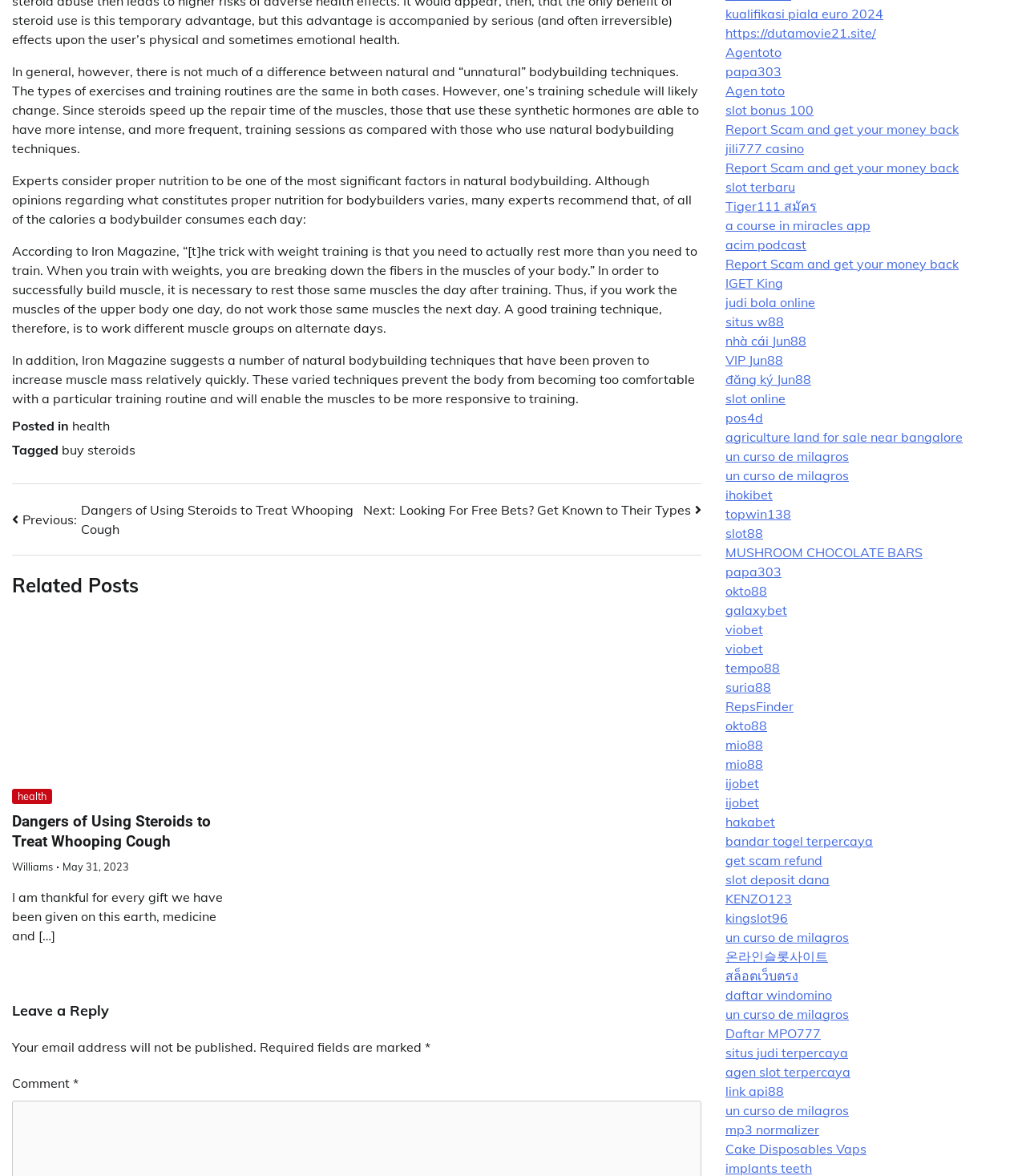Kindly determine the bounding box coordinates of the area that needs to be clicked to fulfill this instruction: "Click on the 'Leave a Reply' heading".

[0.012, 0.85, 0.684, 0.869]